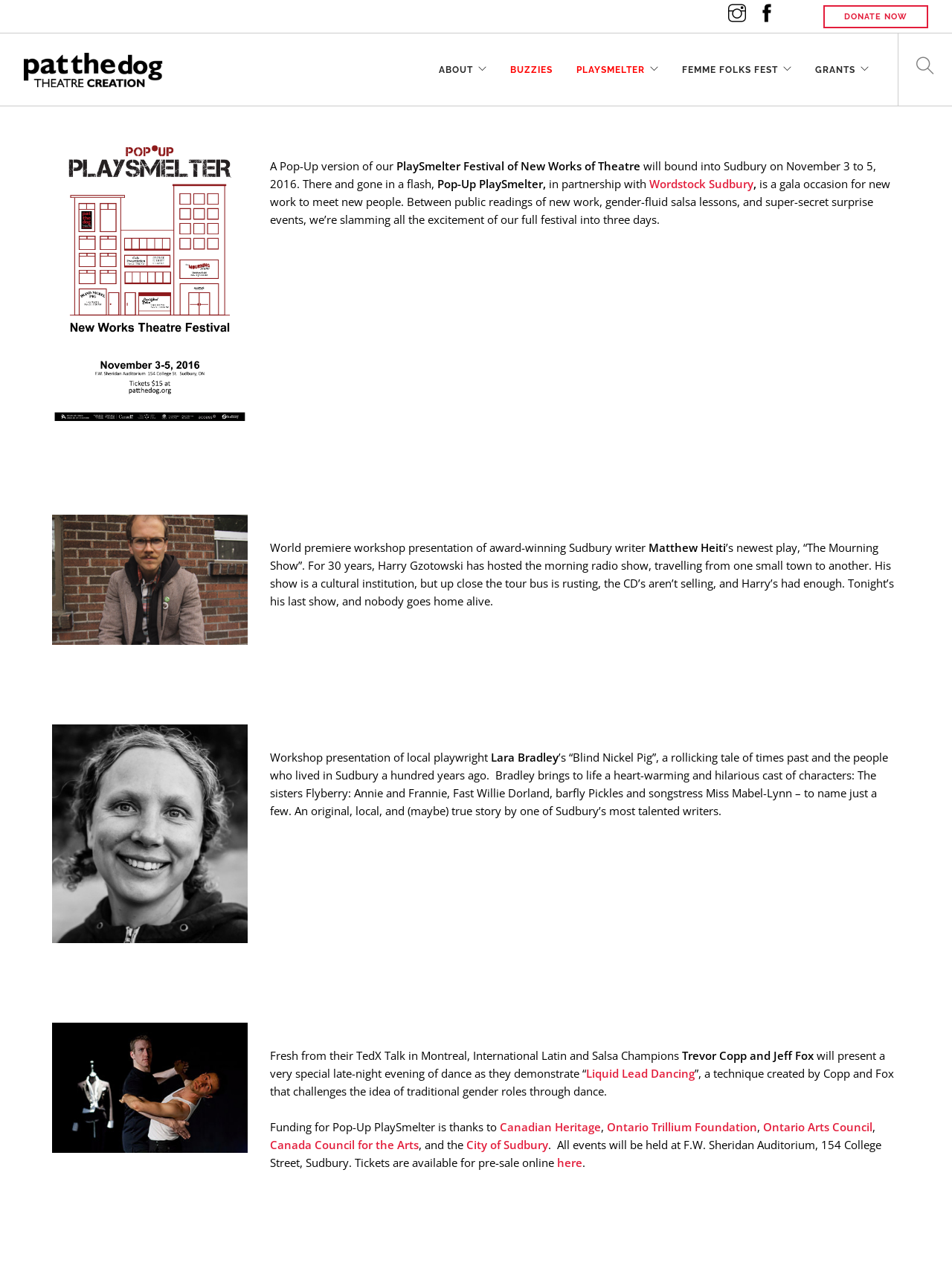Identify the bounding box coordinates of the region that needs to be clicked to carry out this instruction: "Visit Pat The Dog Theatre Creation website". Provide these coordinates as four float numbers ranging from 0 to 1, i.e., [left, top, right, bottom].

[0.025, 0.026, 0.171, 0.083]